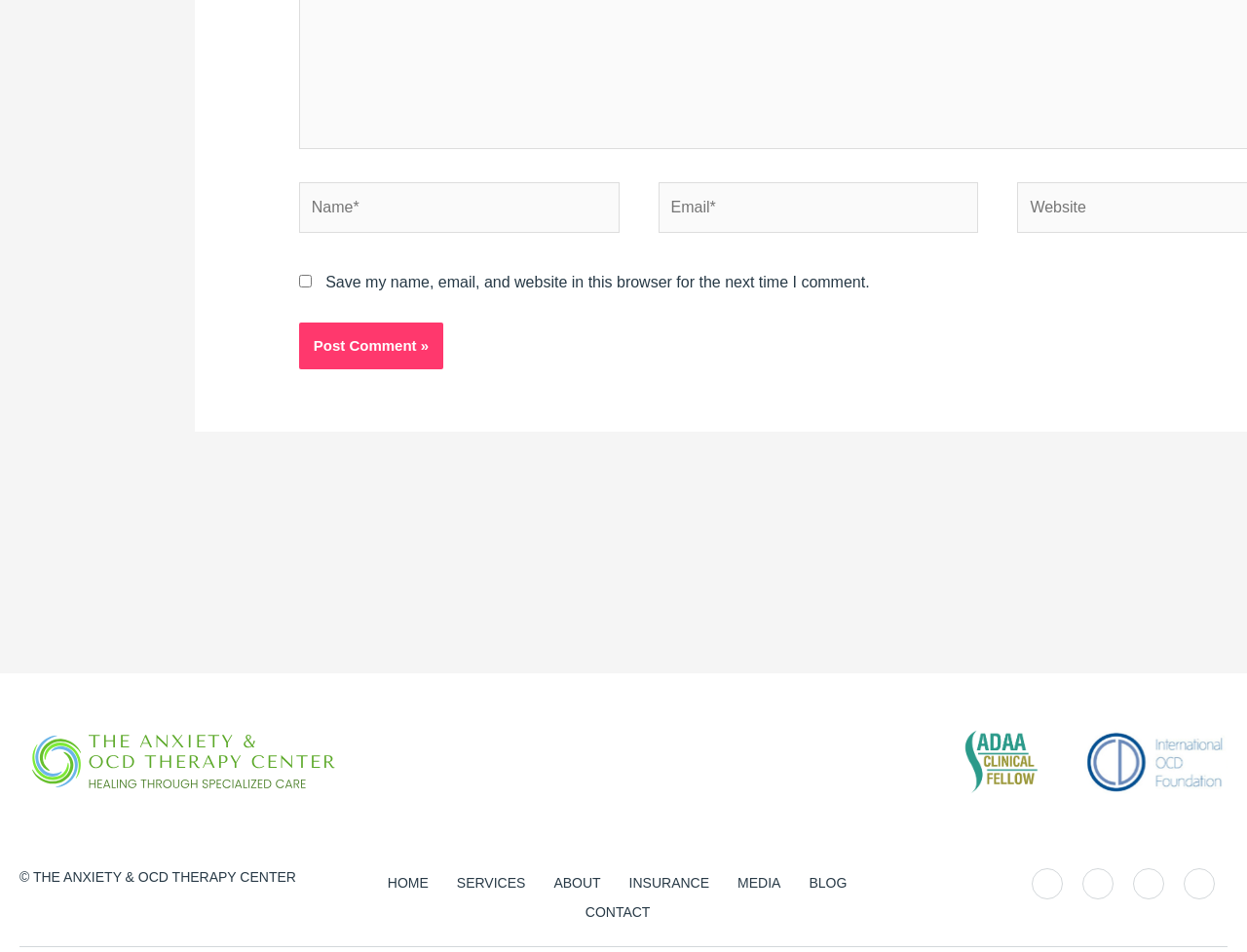Determine the bounding box coordinates of the clickable element necessary to fulfill the instruction: "Click the post comment button". Provide the coordinates as four float numbers within the 0 to 1 range, i.e., [left, top, right, bottom].

[0.24, 0.339, 0.356, 0.388]